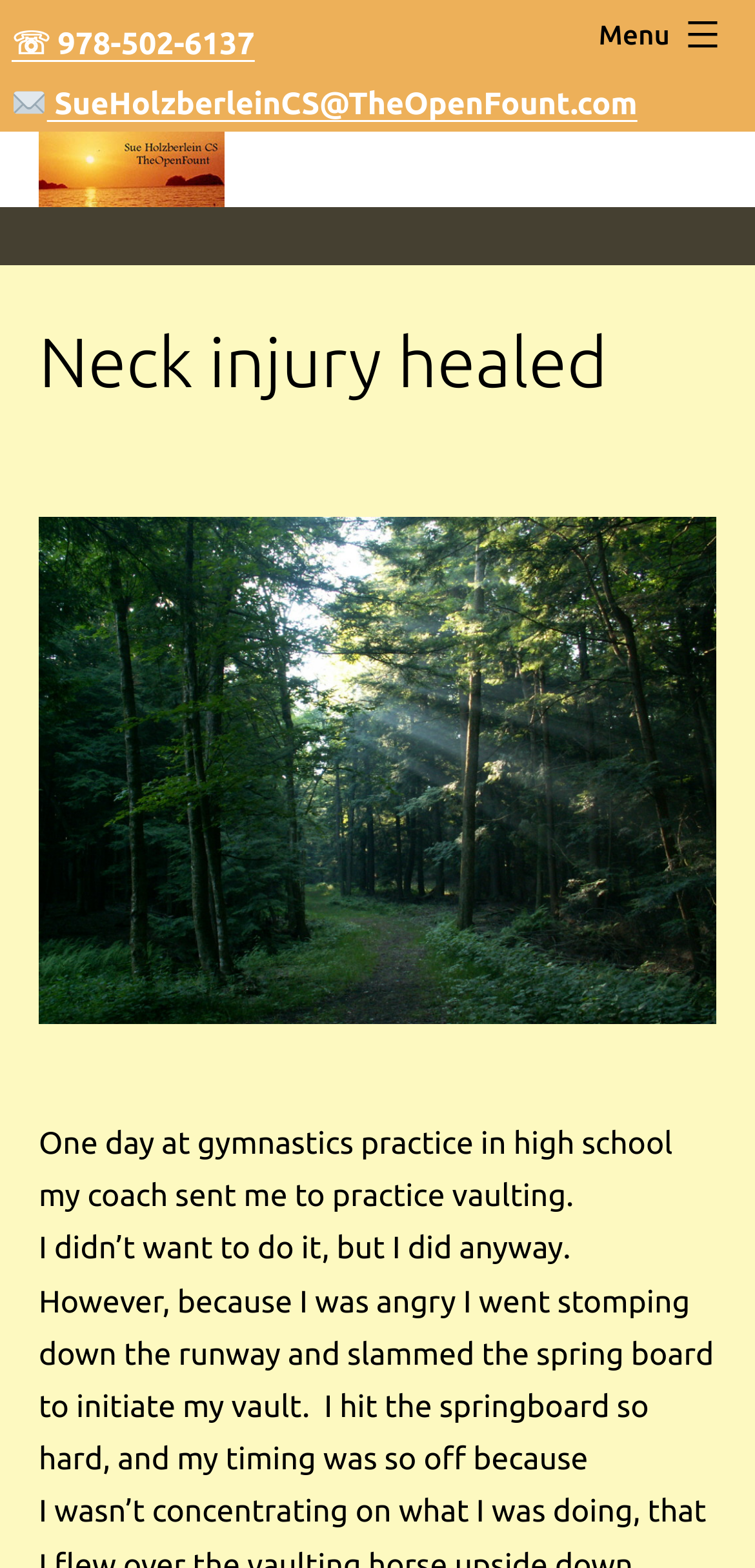Please identify the primary heading of the webpage and give its text content.

Neck injury healed